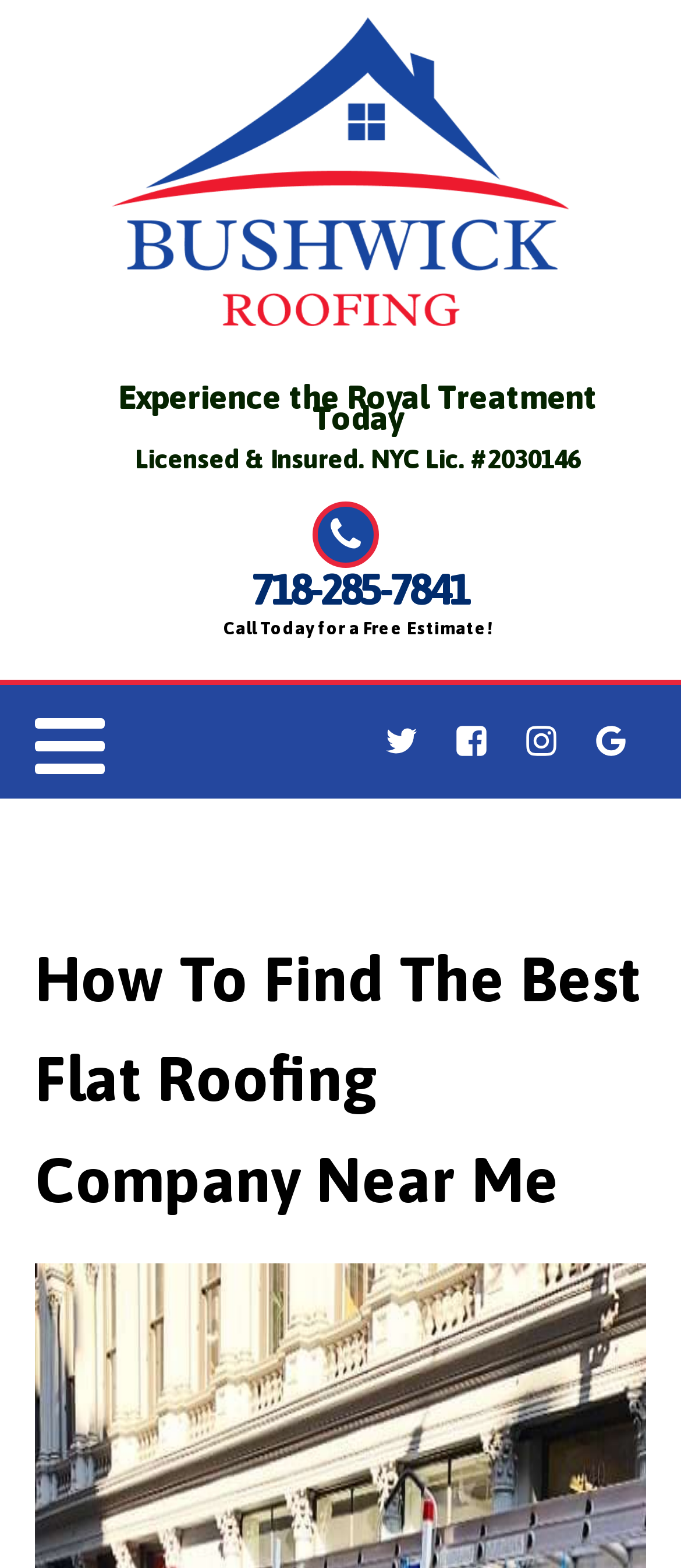What is the call to action for the phone number?
Relying on the image, give a concise answer in one word or a brief phrase.

Call Today for a Free Estimate!